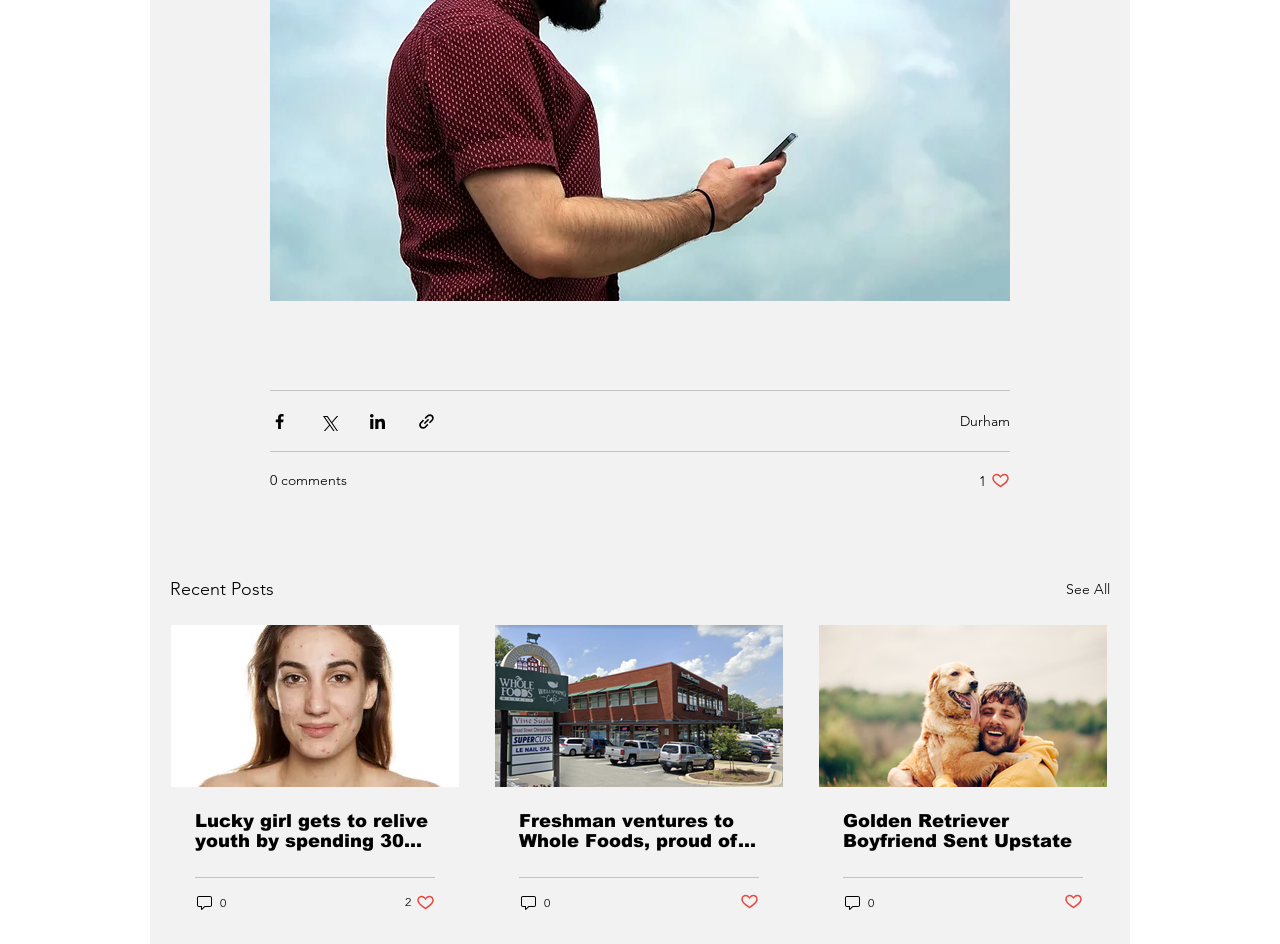Please identify the bounding box coordinates of the area that needs to be clicked to follow this instruction: "Share via Facebook".

[0.211, 0.436, 0.226, 0.456]